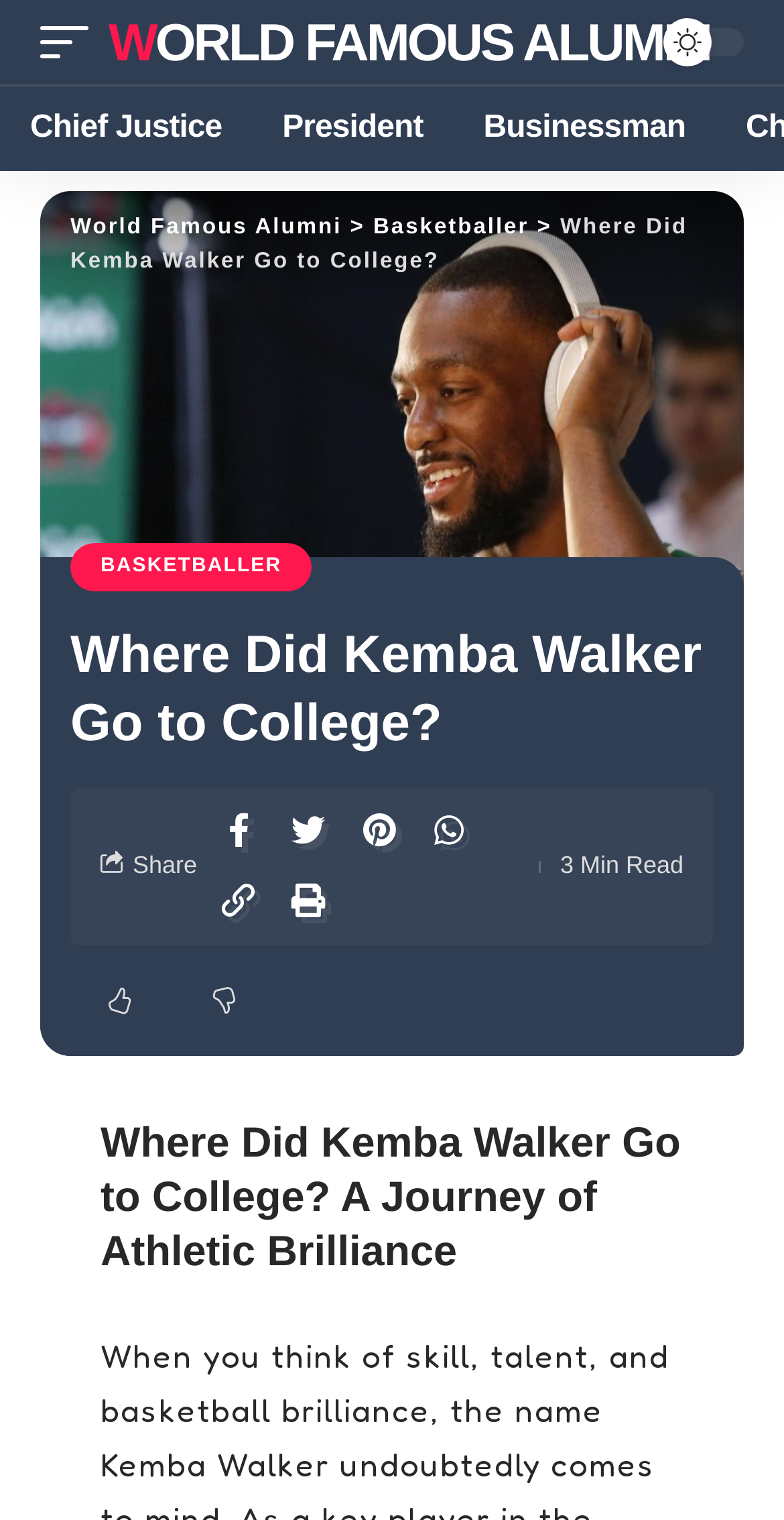Identify the bounding box for the UI element described as: "Basketballer". Ensure the coordinates are four float numbers between 0 and 1, formatted as [left, top, right, bottom].

[0.476, 0.142, 0.675, 0.157]